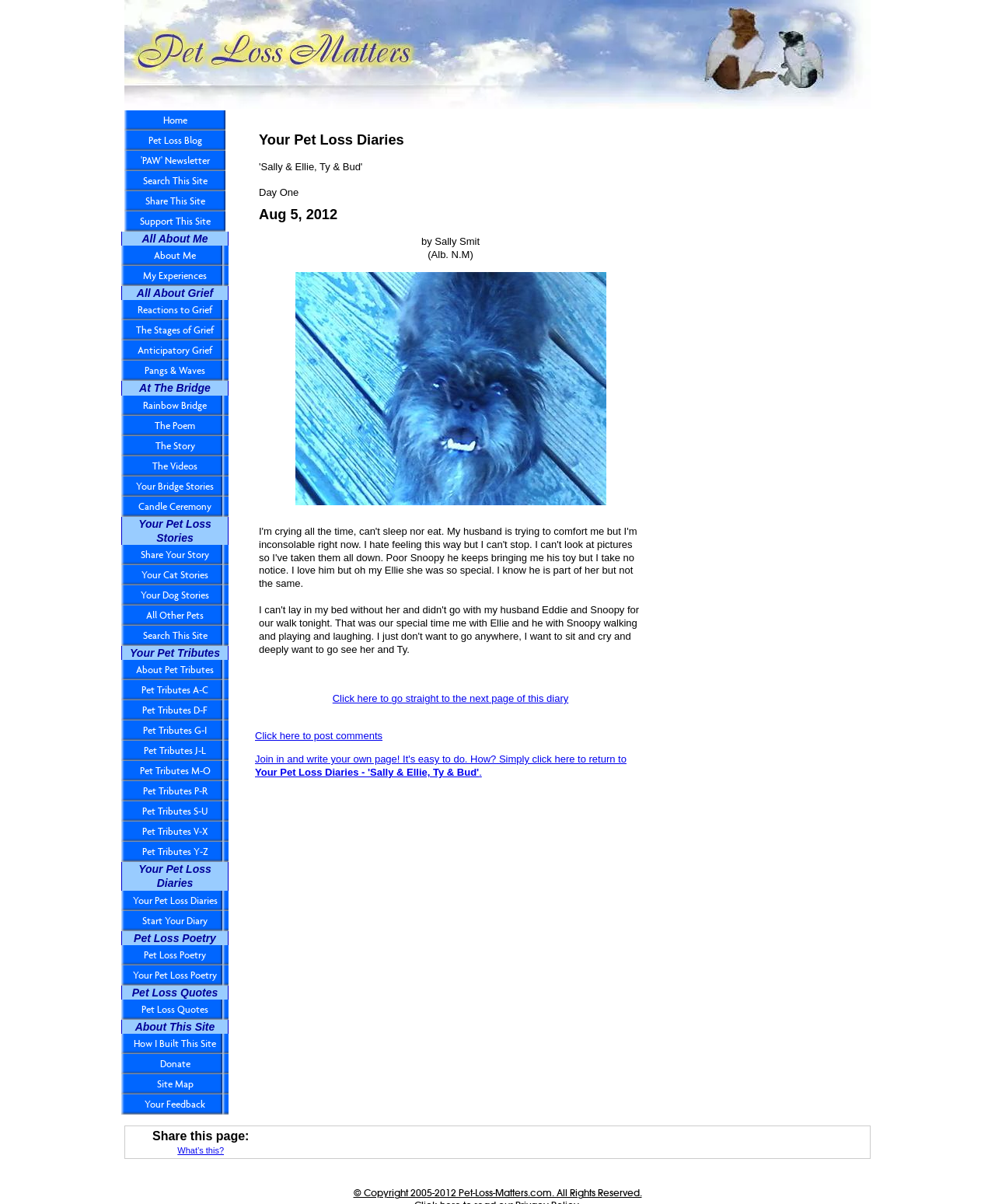Identify the bounding box coordinates of the specific part of the webpage to click to complete this instruction: "Click here to post comments".

[0.256, 0.606, 0.384, 0.616]